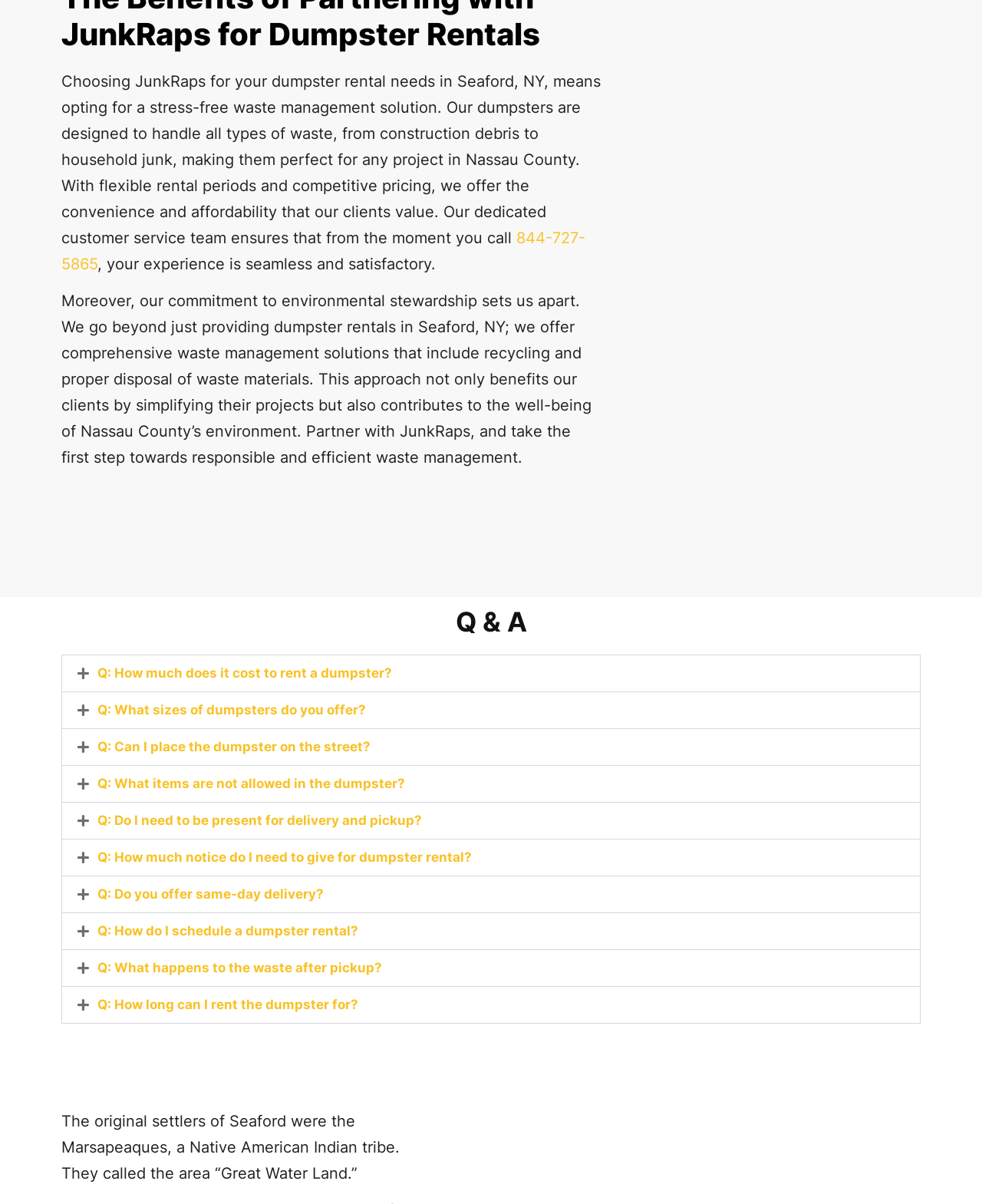Find the bounding box coordinates for the UI element that matches this description: "844-727-5865".

[0.062, 0.19, 0.596, 0.227]